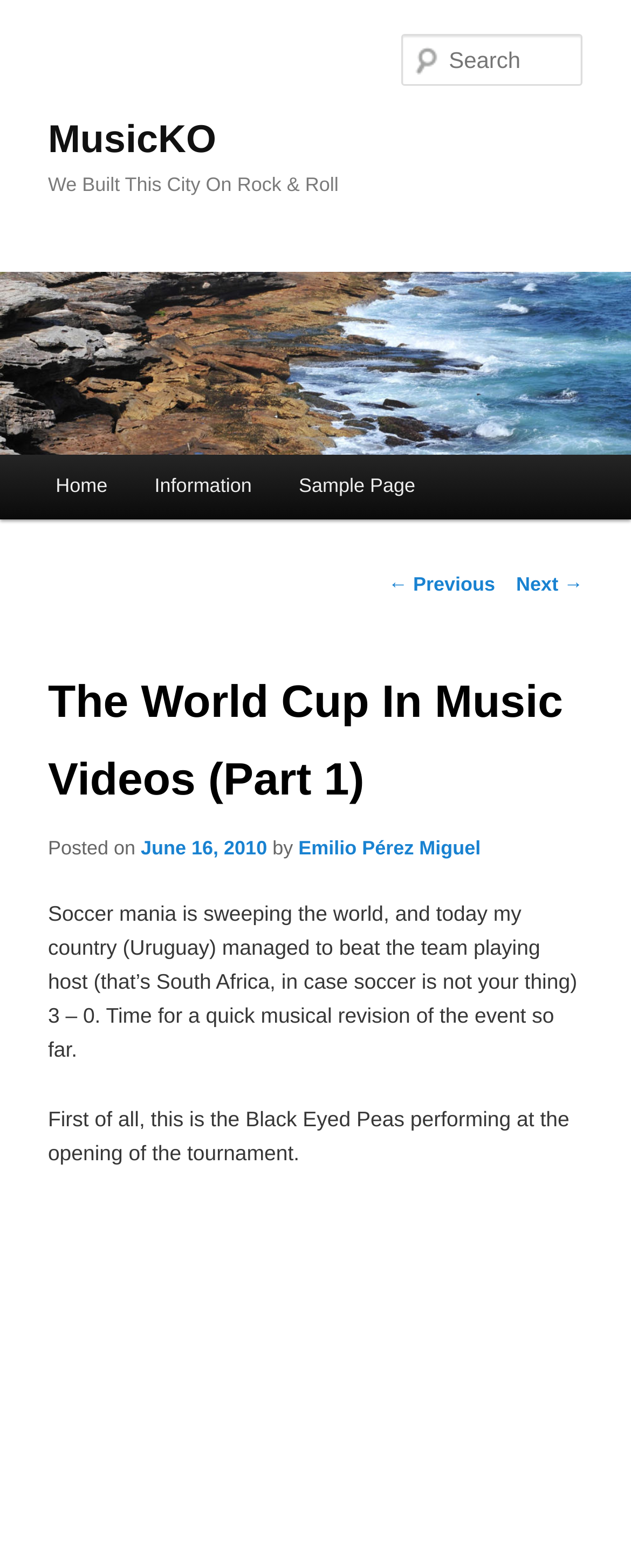Determine the bounding box coordinates for the UI element matching this description: "parent_node: MusicKO".

[0.0, 0.174, 1.0, 0.29]